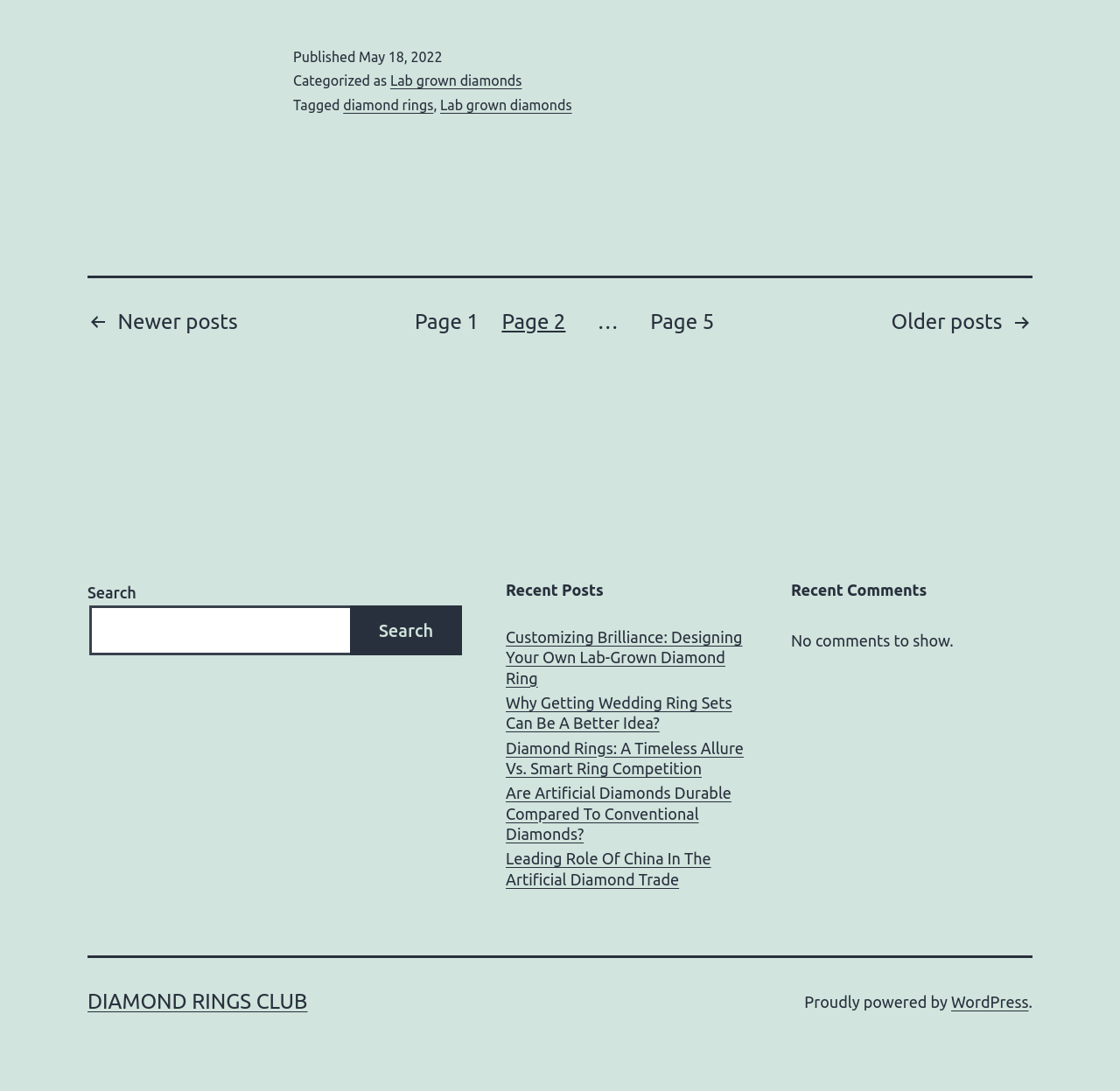What is the name of the website?
Refer to the screenshot and answer in one word or phrase.

DIAMOND RINGS CLUB